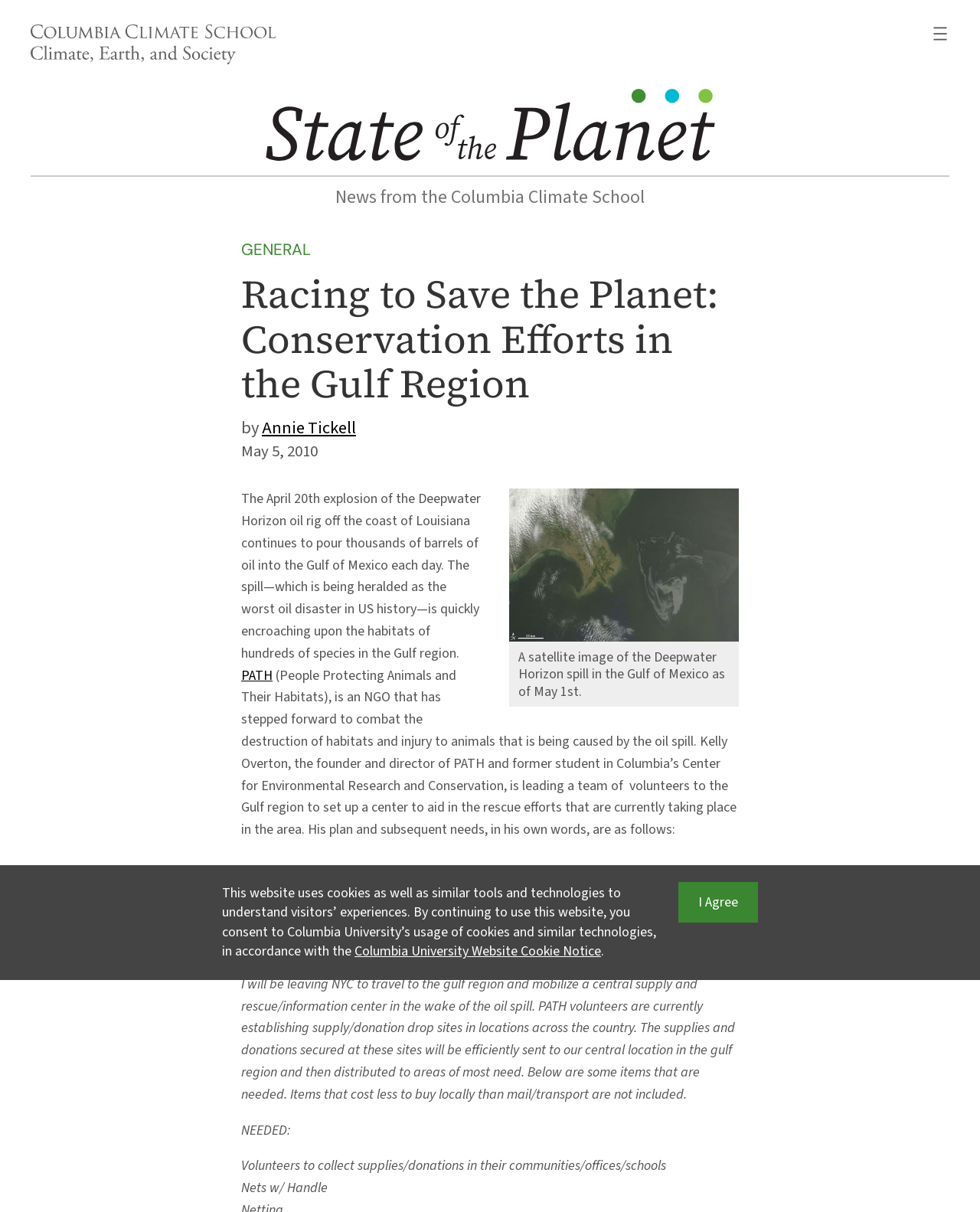Please specify the bounding box coordinates in the format (top-left x, top-left y, bottom-right x, bottom-right y), with values ranging from 0 to 1. Identify the bounding box for the UI component described as follows: State of the Planet.sotp-svg{fill:#231f20}

[0.271, 0.073, 0.729, 0.139]